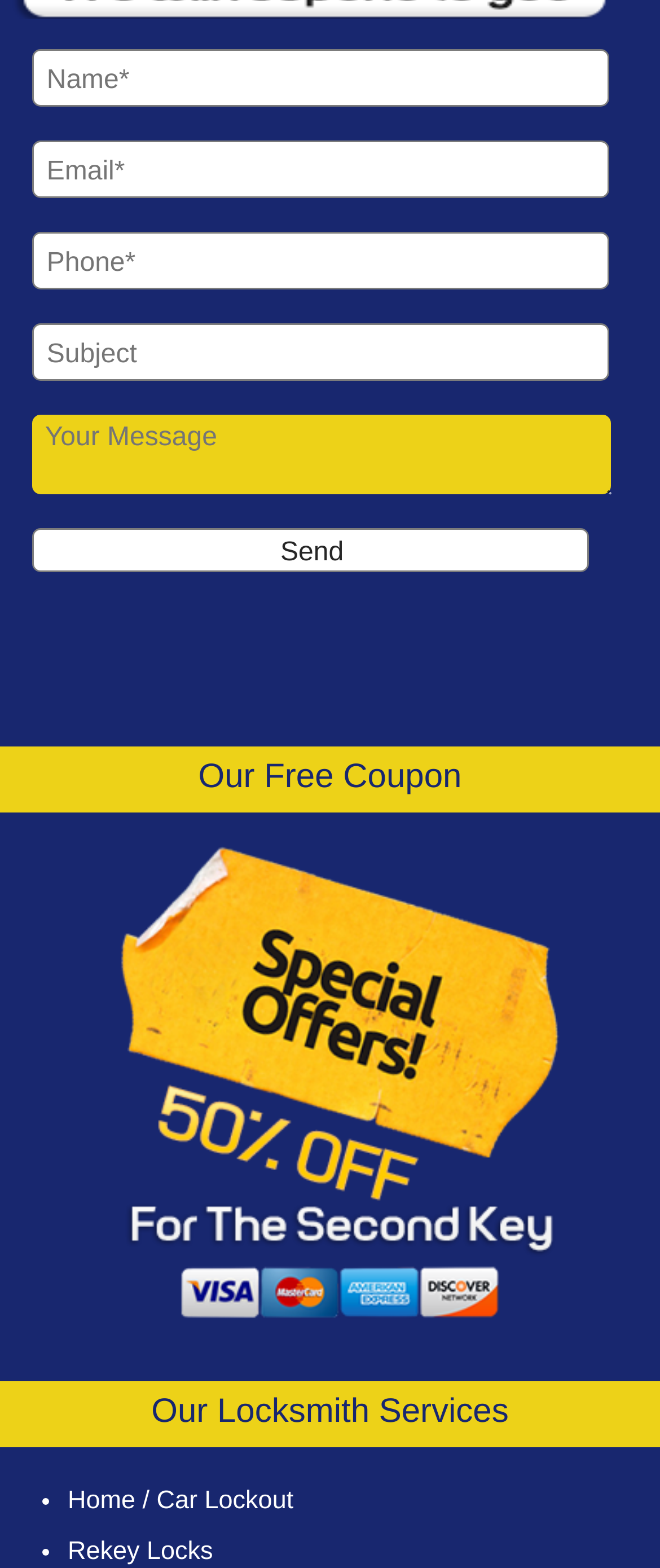Highlight the bounding box coordinates of the element that should be clicked to carry out the following instruction: "Navigate to Fibrebox Twitter page". The coordinates must be given as four float numbers ranging from 0 to 1, i.e., [left, top, right, bottom].

None